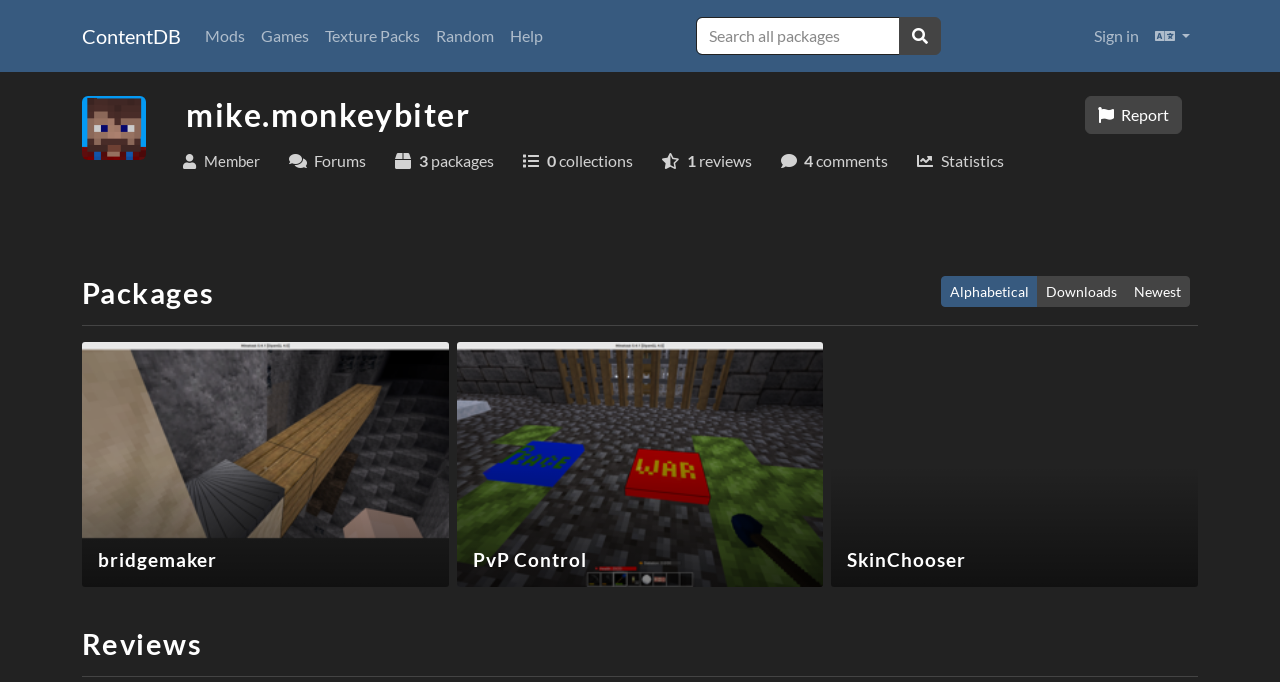What is the sorting option currently selected? Analyze the screenshot and reply with just one word or a short phrase.

Alphabetical